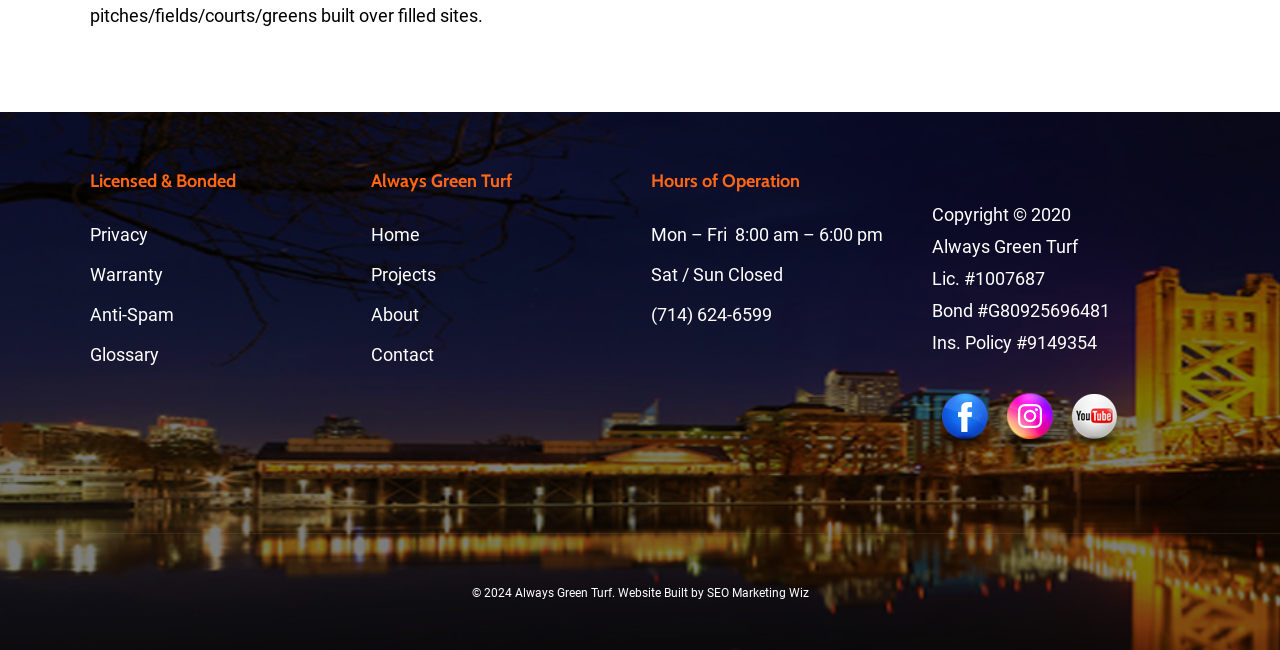Can you show the bounding box coordinates of the region to click on to complete the task described in the instruction: "View the 'Hours of Operation'"?

[0.509, 0.257, 0.711, 0.3]